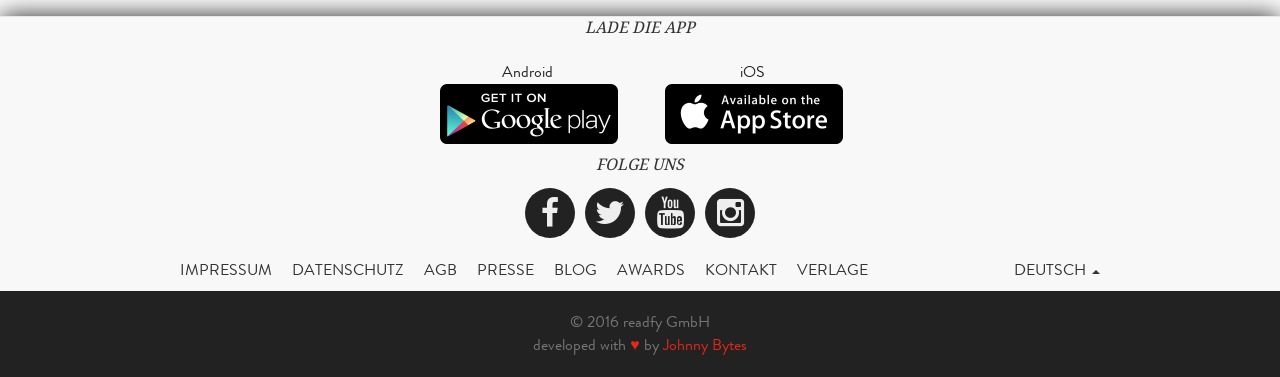Find the bounding box coordinates for the element described here: "Johnny Bytes".

[0.518, 0.883, 0.583, 0.944]